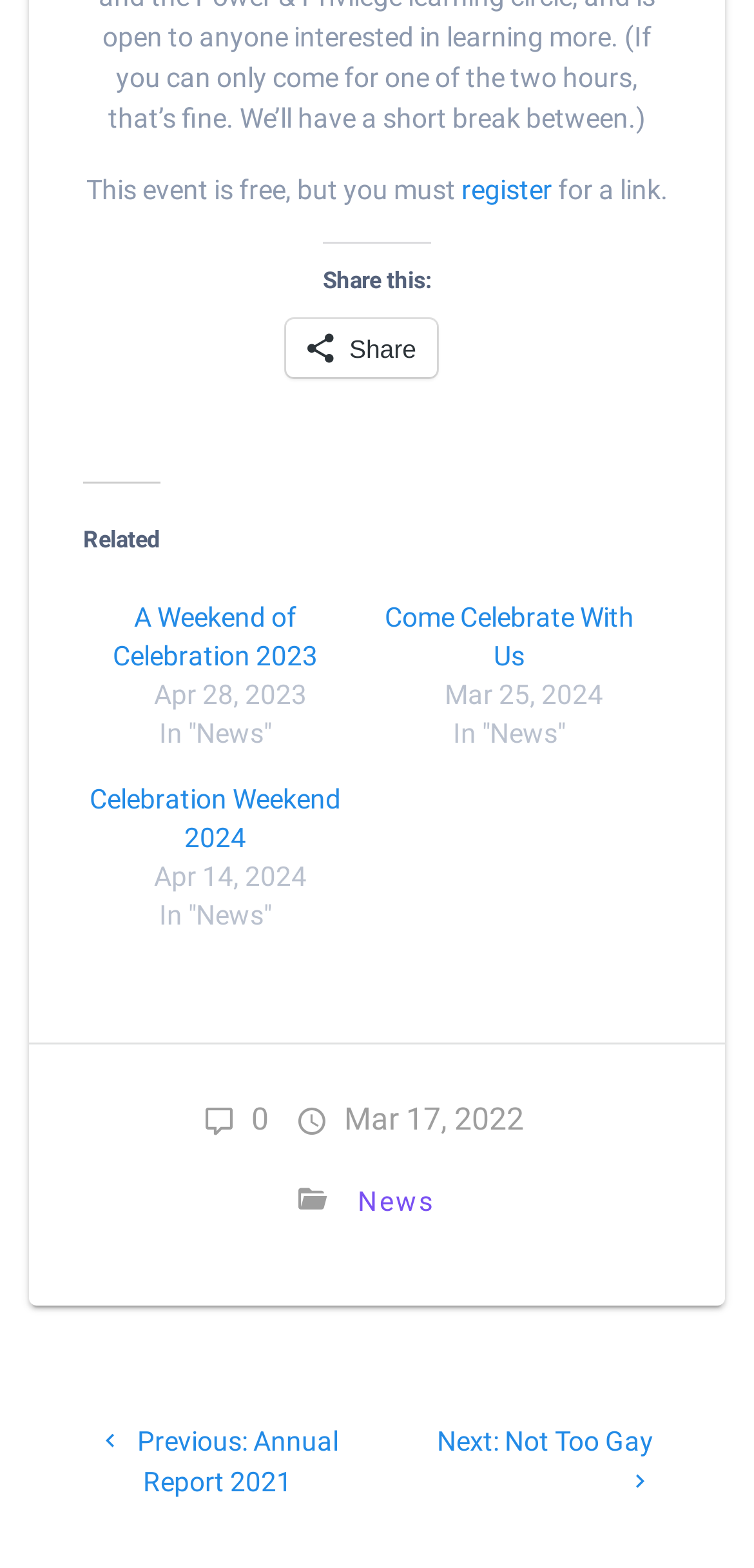Can you find the bounding box coordinates of the area I should click to execute the following instruction: "register for the event"?

[0.612, 0.111, 0.732, 0.131]